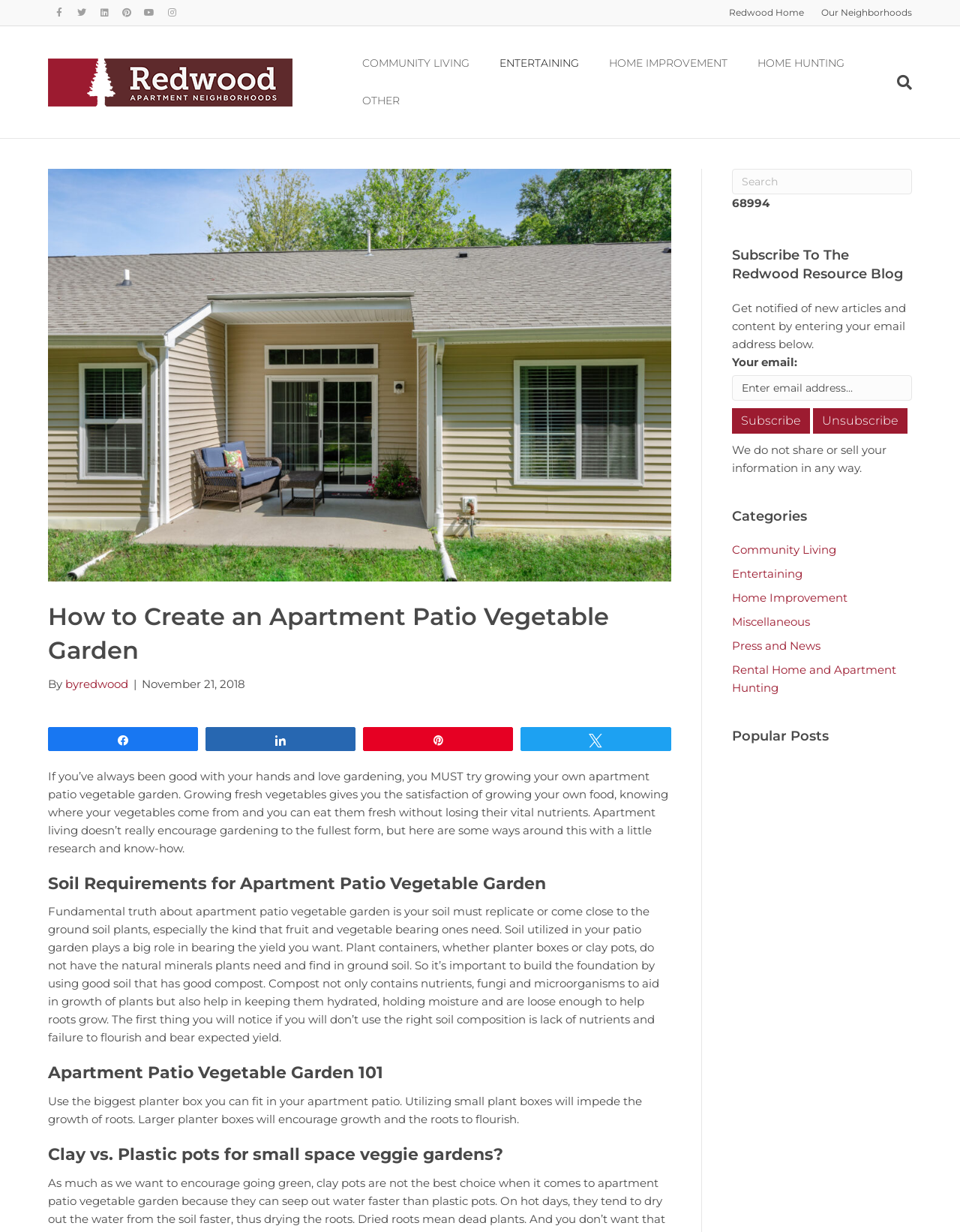Generate the text content of the main heading of the webpage.

How to Create an Apartment Patio Vegetable Garden